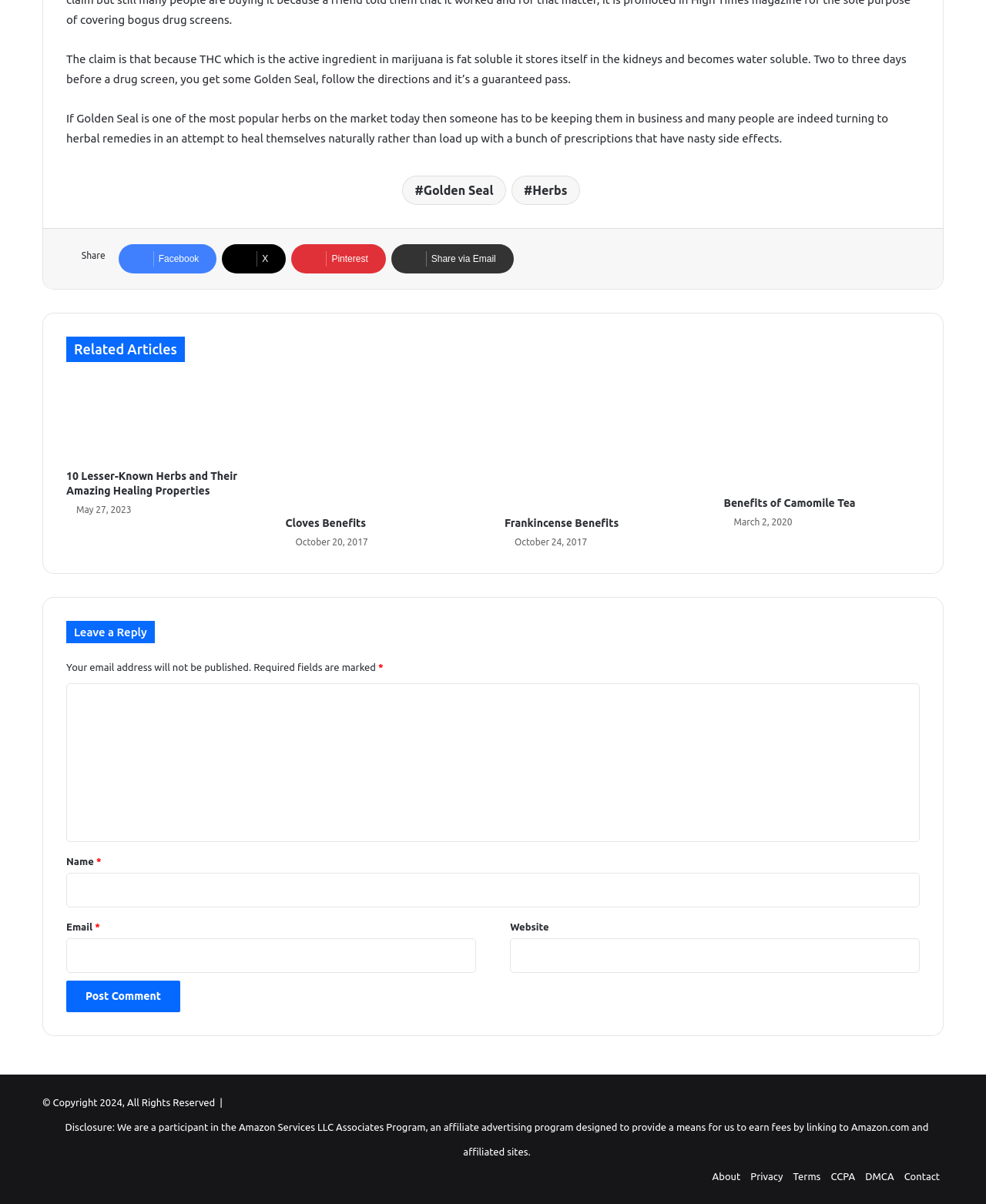What is the topic of the article?
Based on the screenshot, provide a one-word or short-phrase response.

Golden Seal